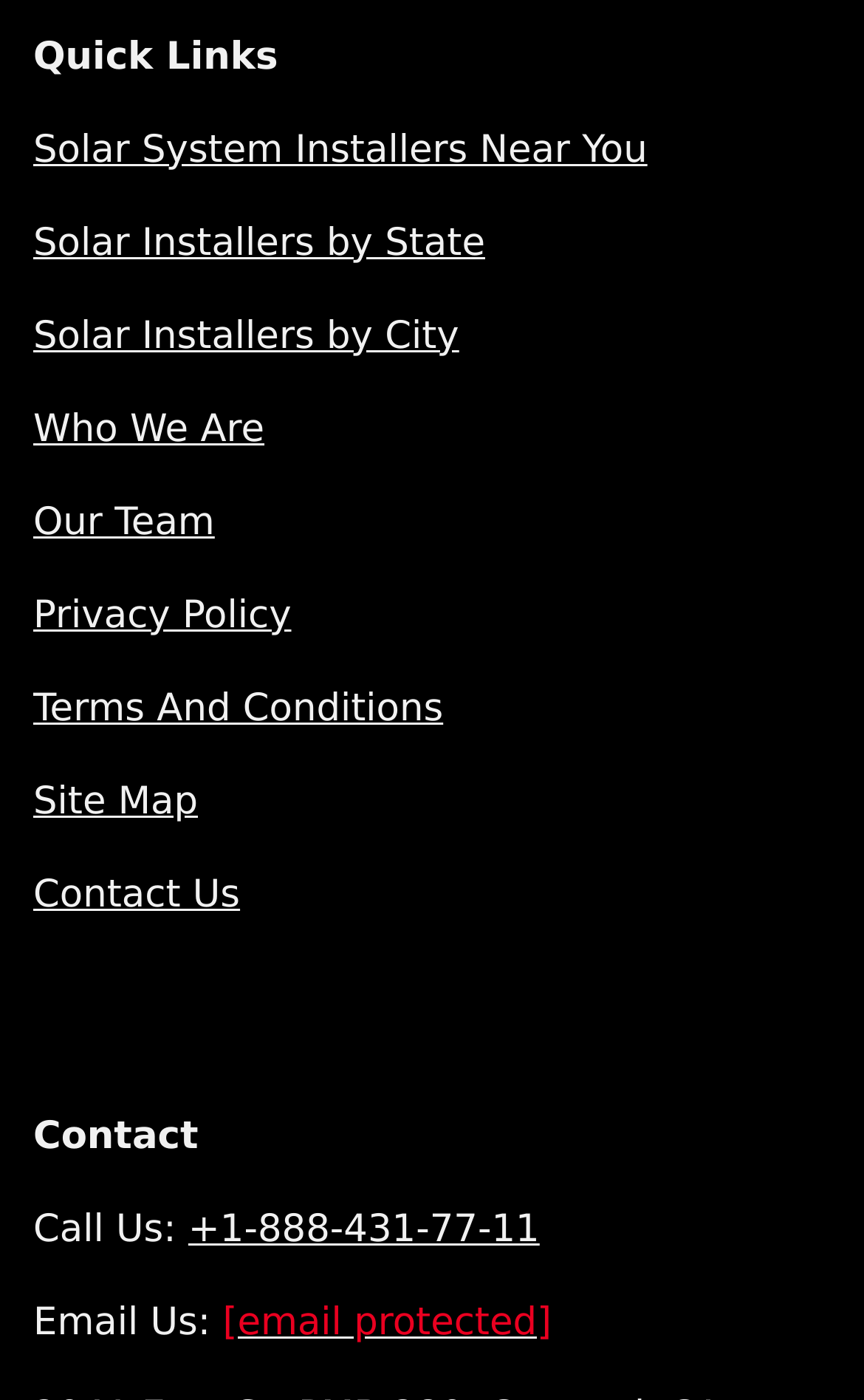What is the email address to contact? Based on the screenshot, please respond with a single word or phrase.

[email protected]